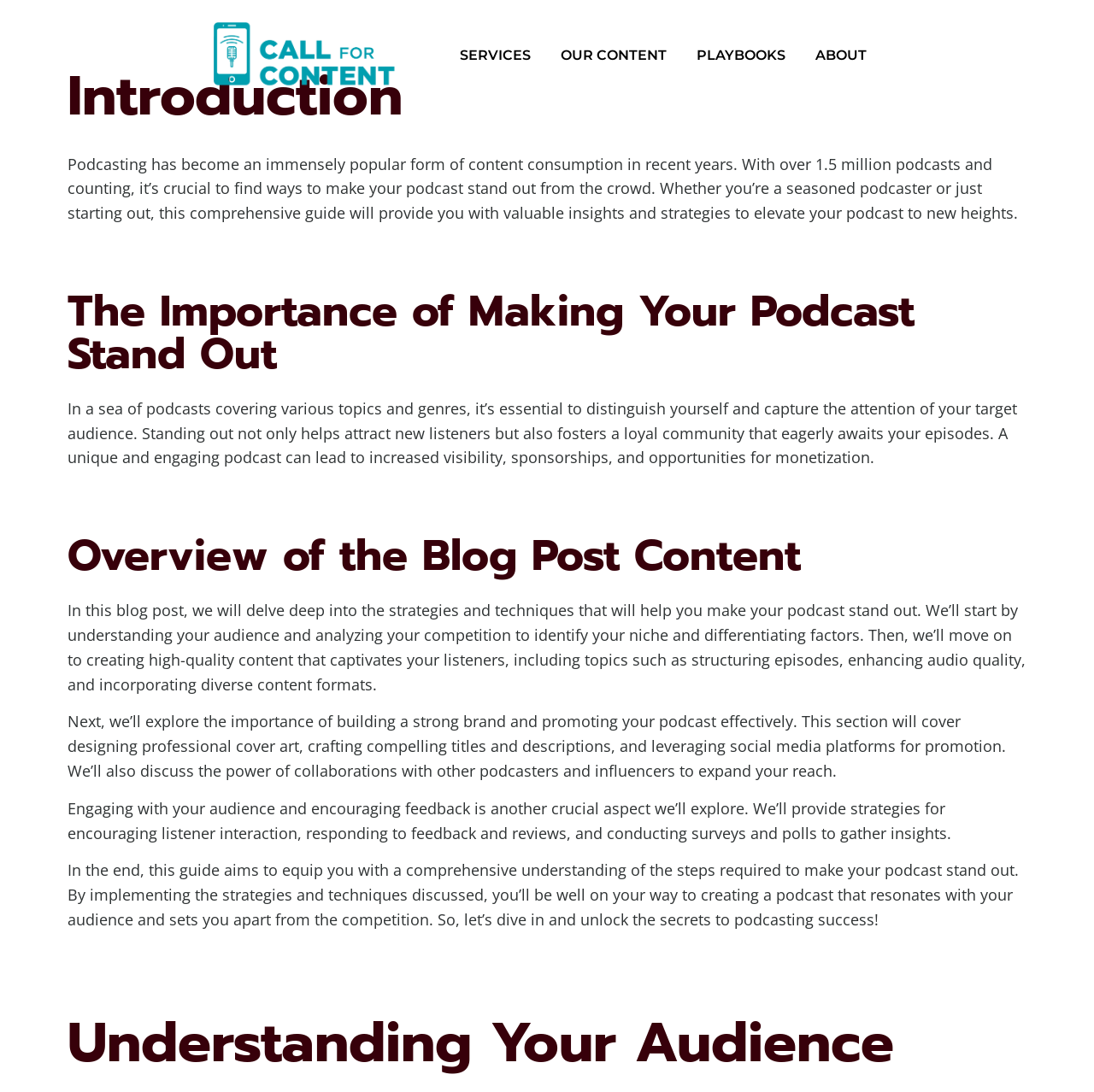Please respond to the question with a concise word or phrase:
What is the purpose of the button at the bottom right?

Scroll to top